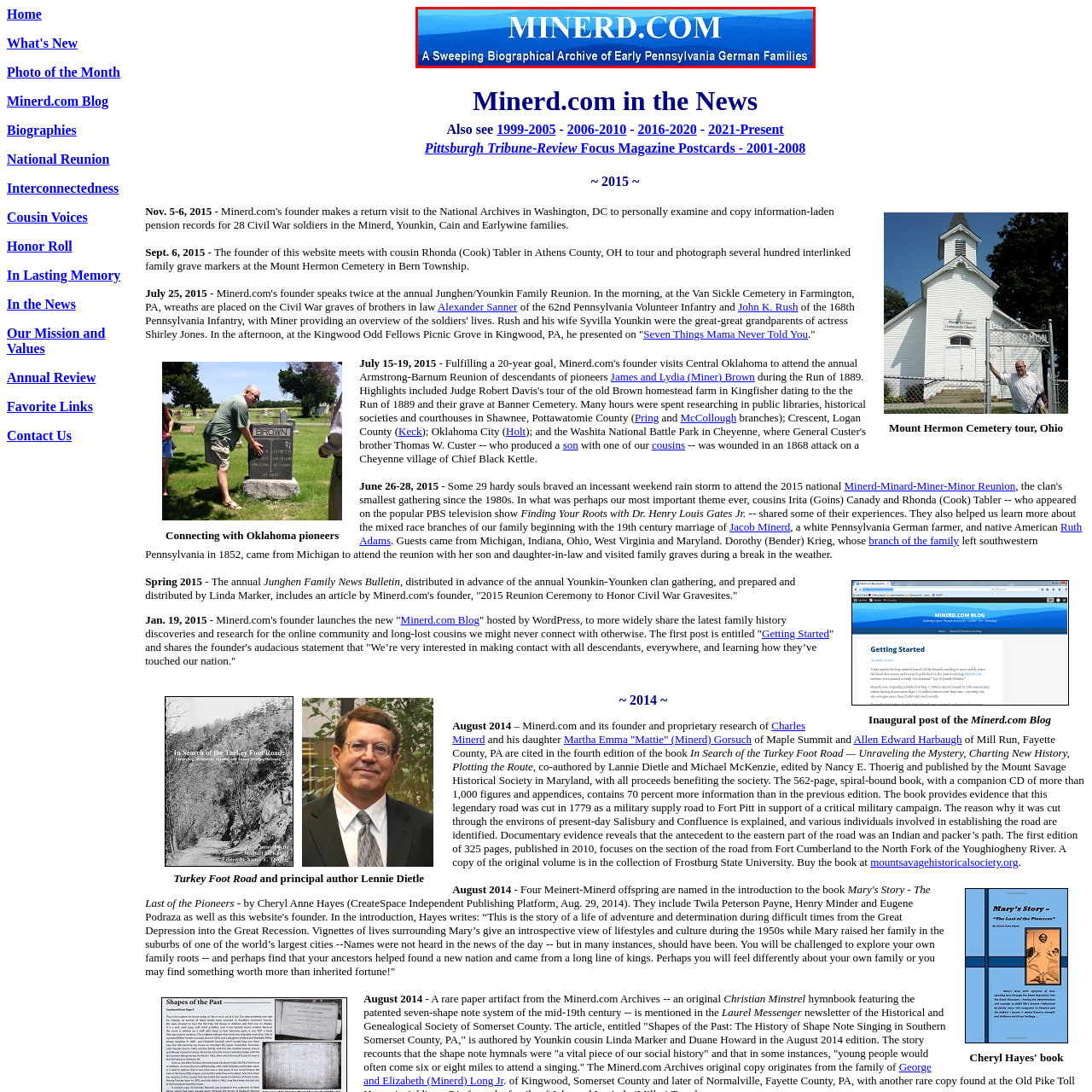What is the focus of the website Minerd.com?
Pay attention to the image within the red bounding box and answer using just one word or a concise phrase.

genealogy and historical documentation